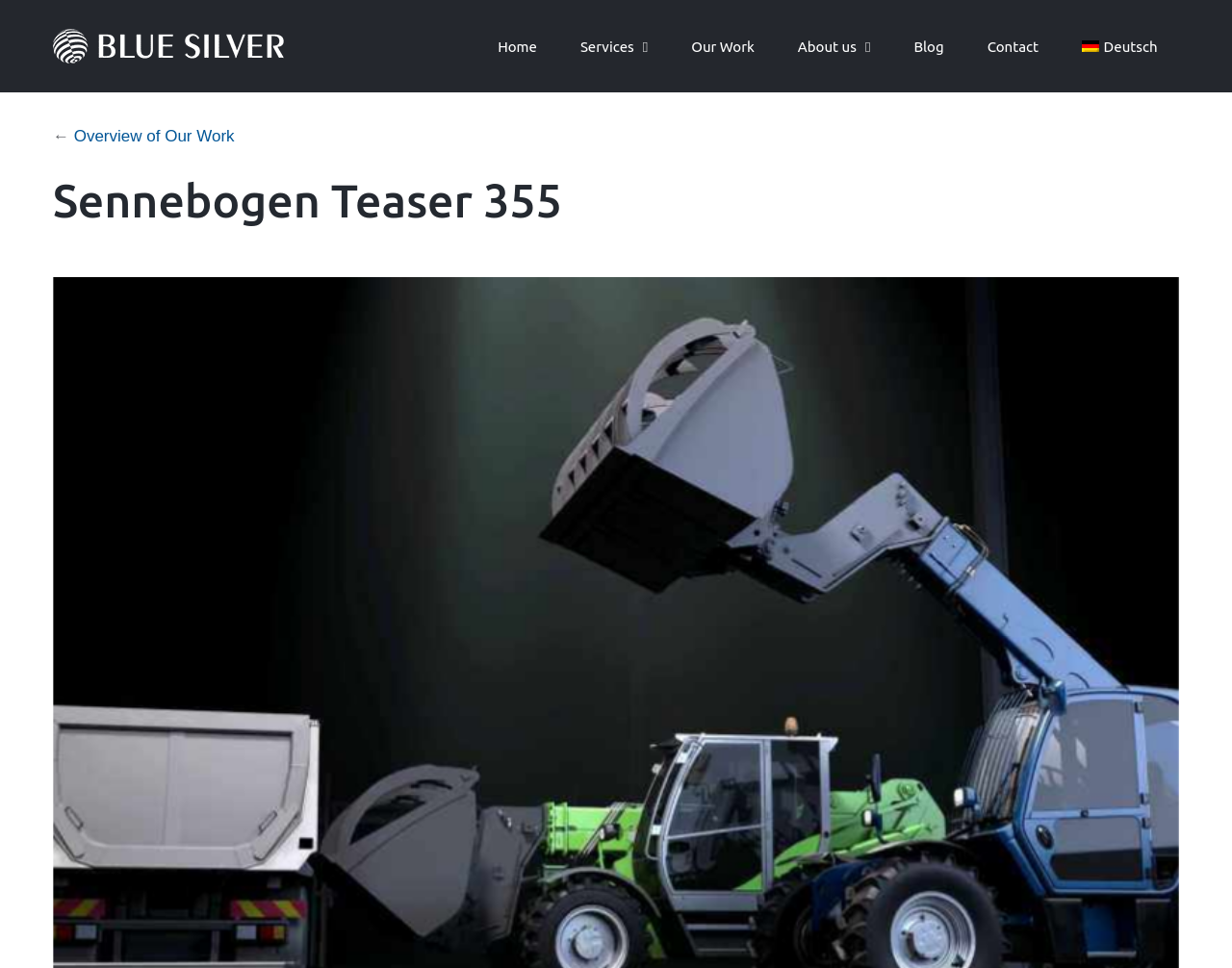Please locate the bounding box coordinates of the element that should be clicked to complete the given instruction: "go to home page".

[0.386, 0.0, 0.453, 0.095]